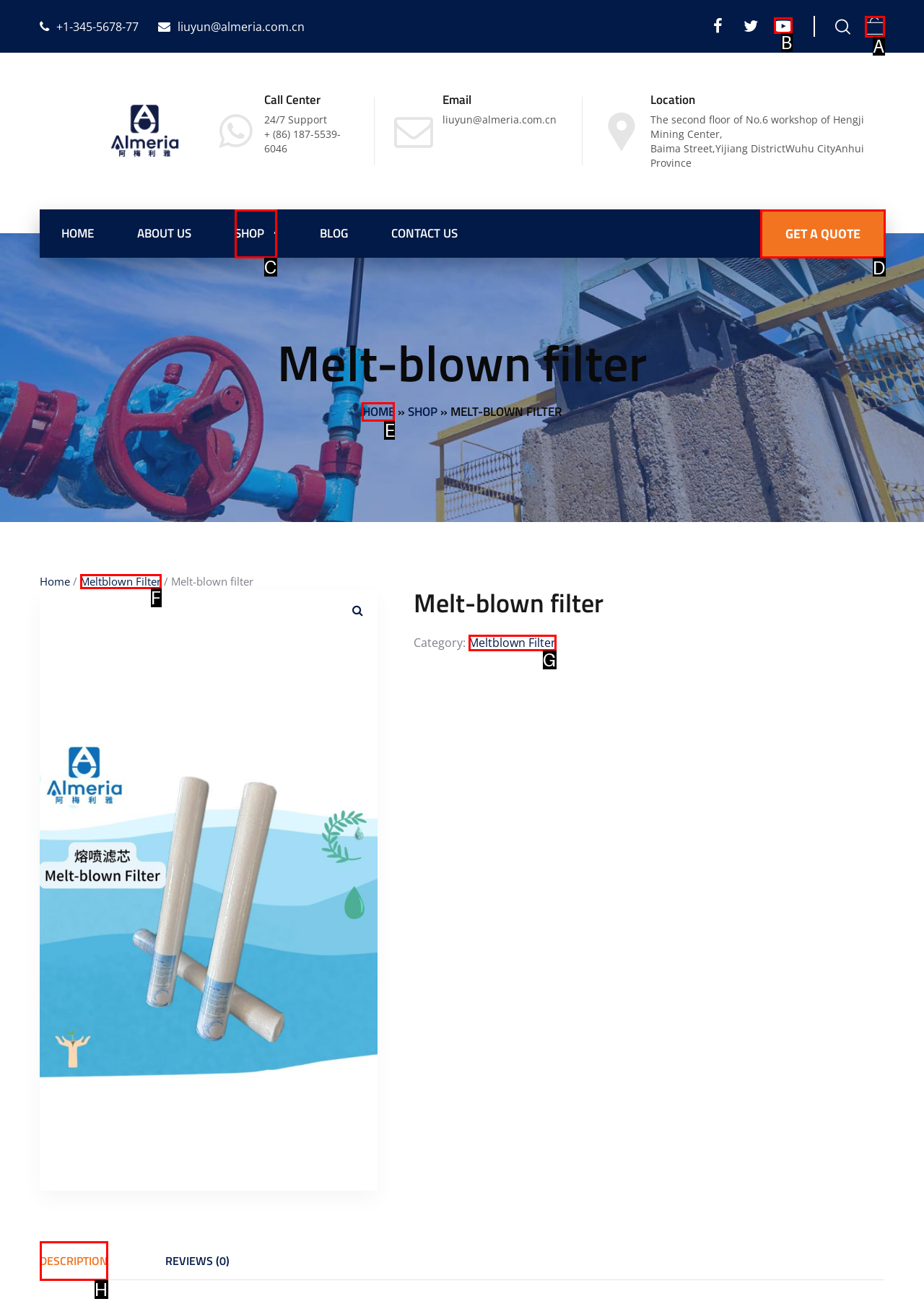Identify the letter of the UI element needed to carry out the task: Get a quote
Reply with the letter of the chosen option.

D